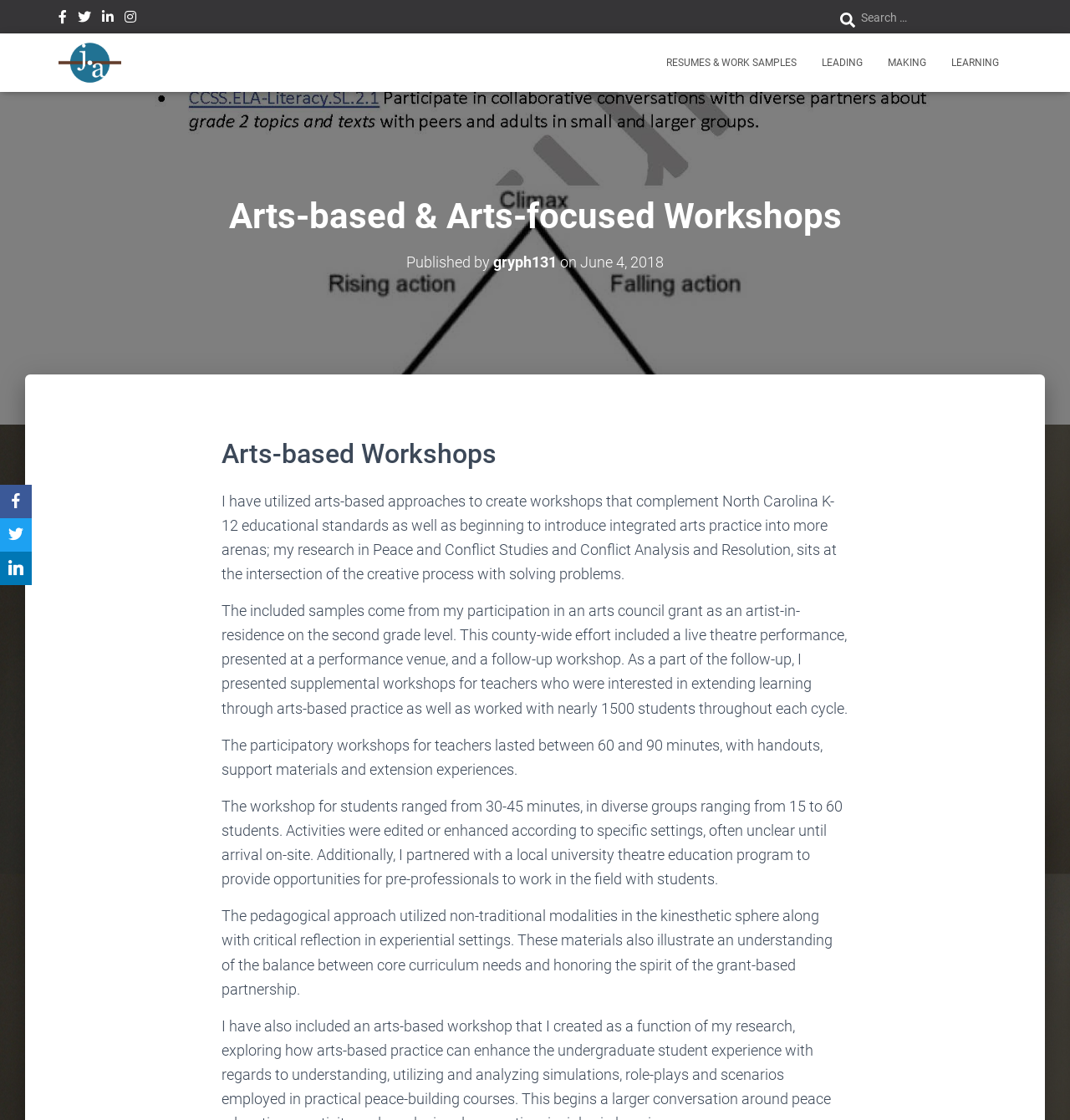Determine the bounding box coordinates of the clickable region to execute the instruction: "Visit Jeff Aguiar's page". The coordinates should be four float numbers between 0 and 1, denoted as [left, top, right, bottom].

[0.043, 0.037, 0.125, 0.075]